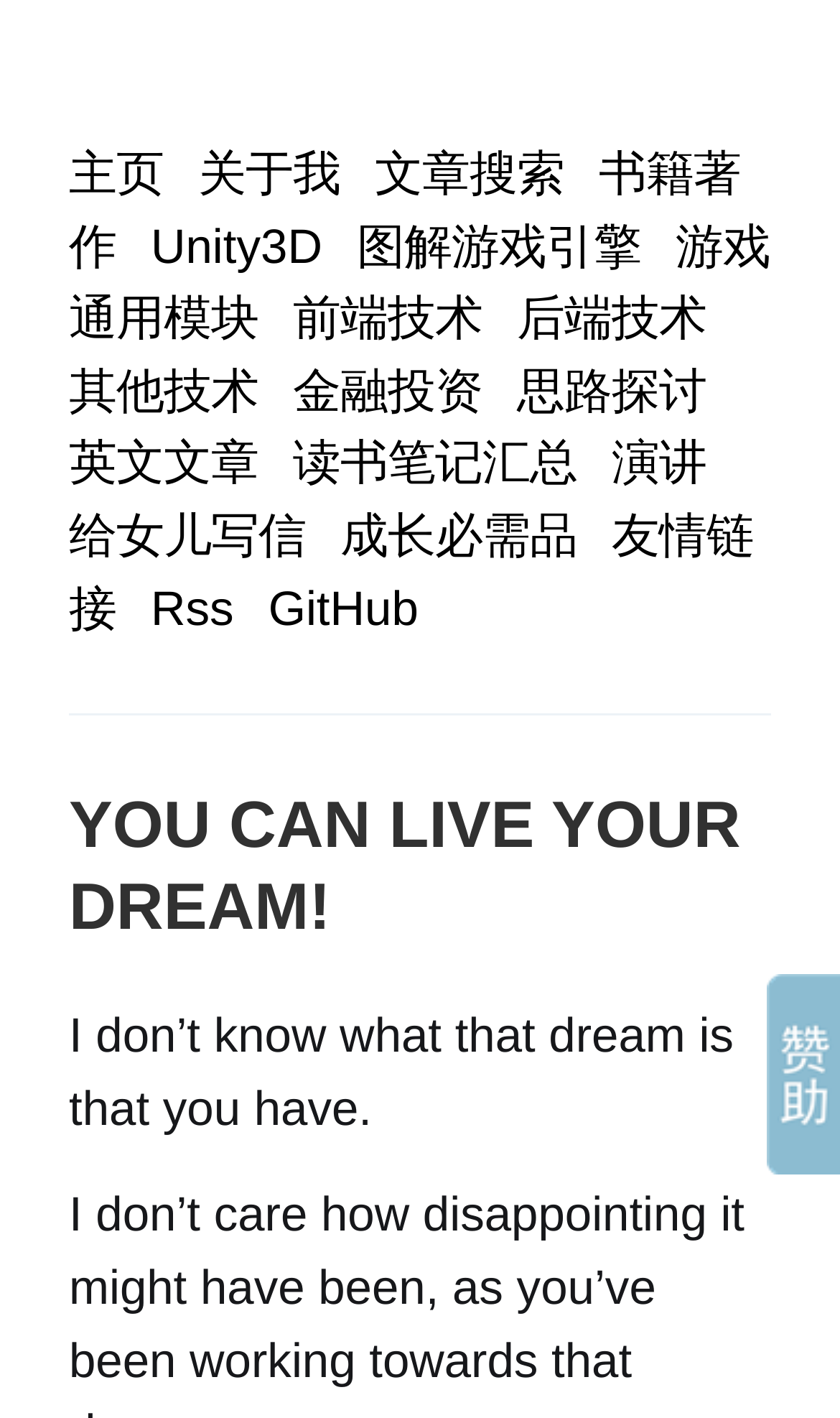Create a full and detailed caption for the entire webpage.

This webpage appears to be a personal blog or website, with a focus on technology, programming, and self-improvement. At the top, there is a navigation menu with 18 links, including "主页" (home), "关于我" (about me), "文章搜索" (article search), and various categories related to technology, such as Unity3D, frontend, and backend development. These links are arranged in three rows, with the first row containing five links, the second row containing six links, and the third row containing seven links.

Below the navigation menu, there is a large heading that reads "YOU CAN LIVE YOUR DREAM!" in bold font. This heading takes up most of the width of the page and is centered.

Underneath the heading, there is a paragraph of text that starts with "I don’t know what that dream is that you have." This text is likely an introduction or a quote related to the theme of living one's dream.

On the right side of the page, there is a vertical column containing a link and an image. The link has no text, and the image is not described. This column is positioned near the bottom of the page, below the main content area.

Overall, the webpage has a simple and organized layout, with a clear focus on technology and personal development.